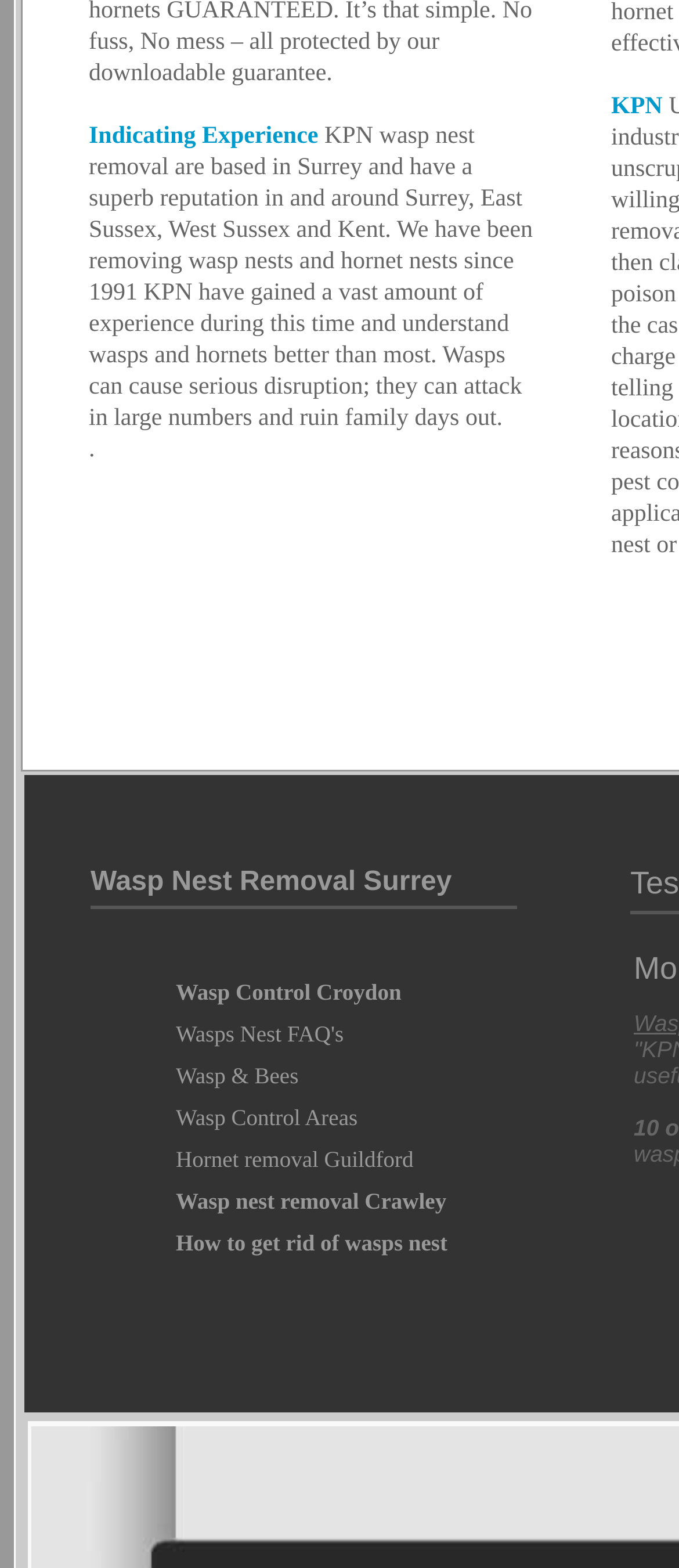Locate the UI element that matches the description Sociology for Optimists in the webpage screenshot. Return the bounding box coordinates in the format (top-left x, top-left y, bottom-right x, bottom-right y), with values ranging from 0 to 1.

None